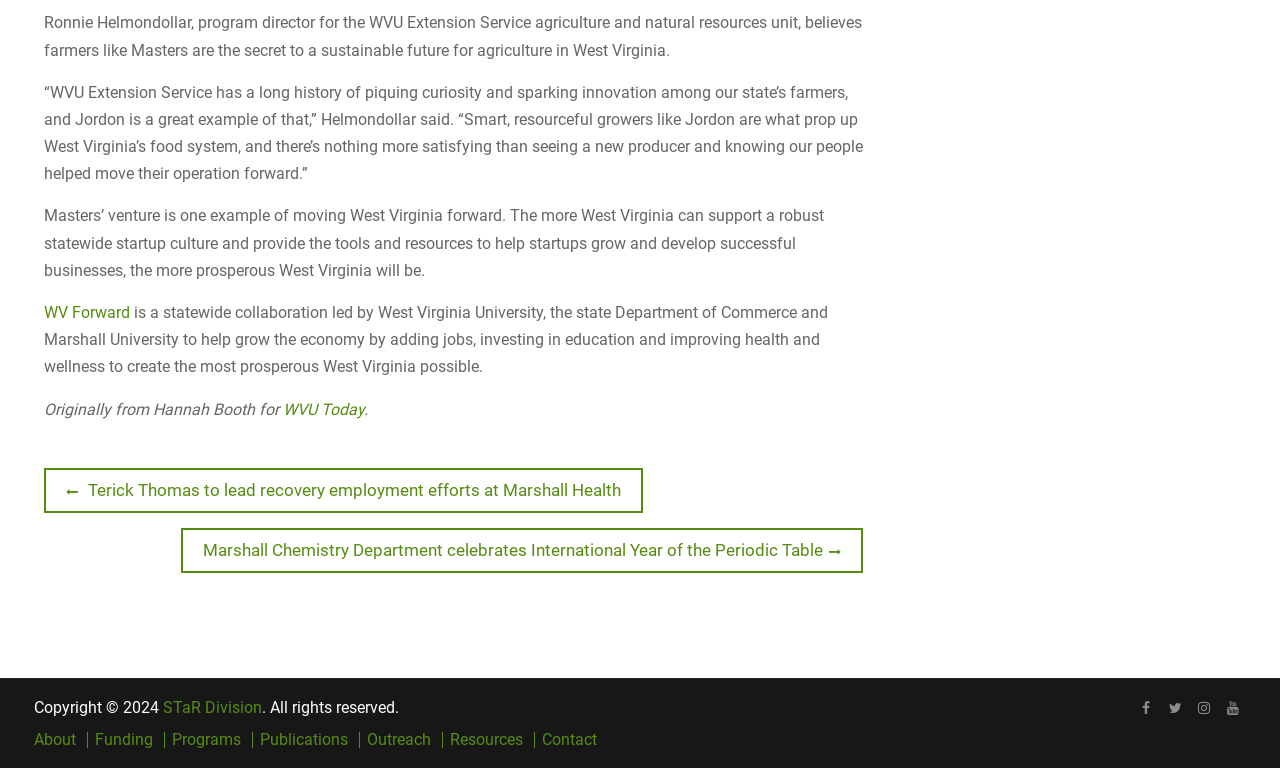Identify the bounding box coordinates of the section that should be clicked to achieve the task described: "Click on 'WV Forward'".

[0.035, 0.395, 0.102, 0.419]